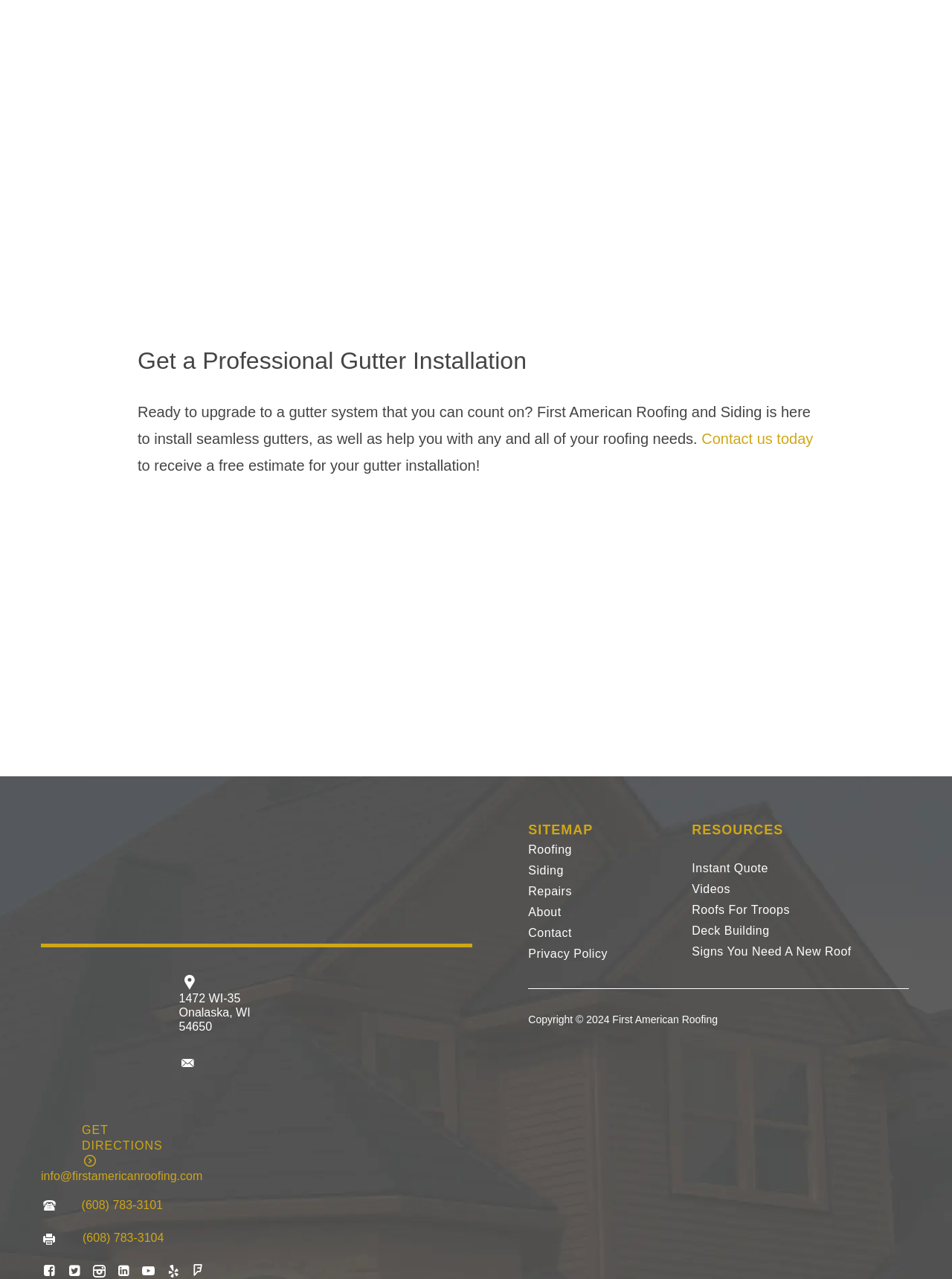Determine the bounding box of the UI element mentioned here: "Siding". The coordinates must be in the format [left, top, right, bottom] with values ranging from 0 to 1.

[0.555, 0.676, 0.592, 0.686]